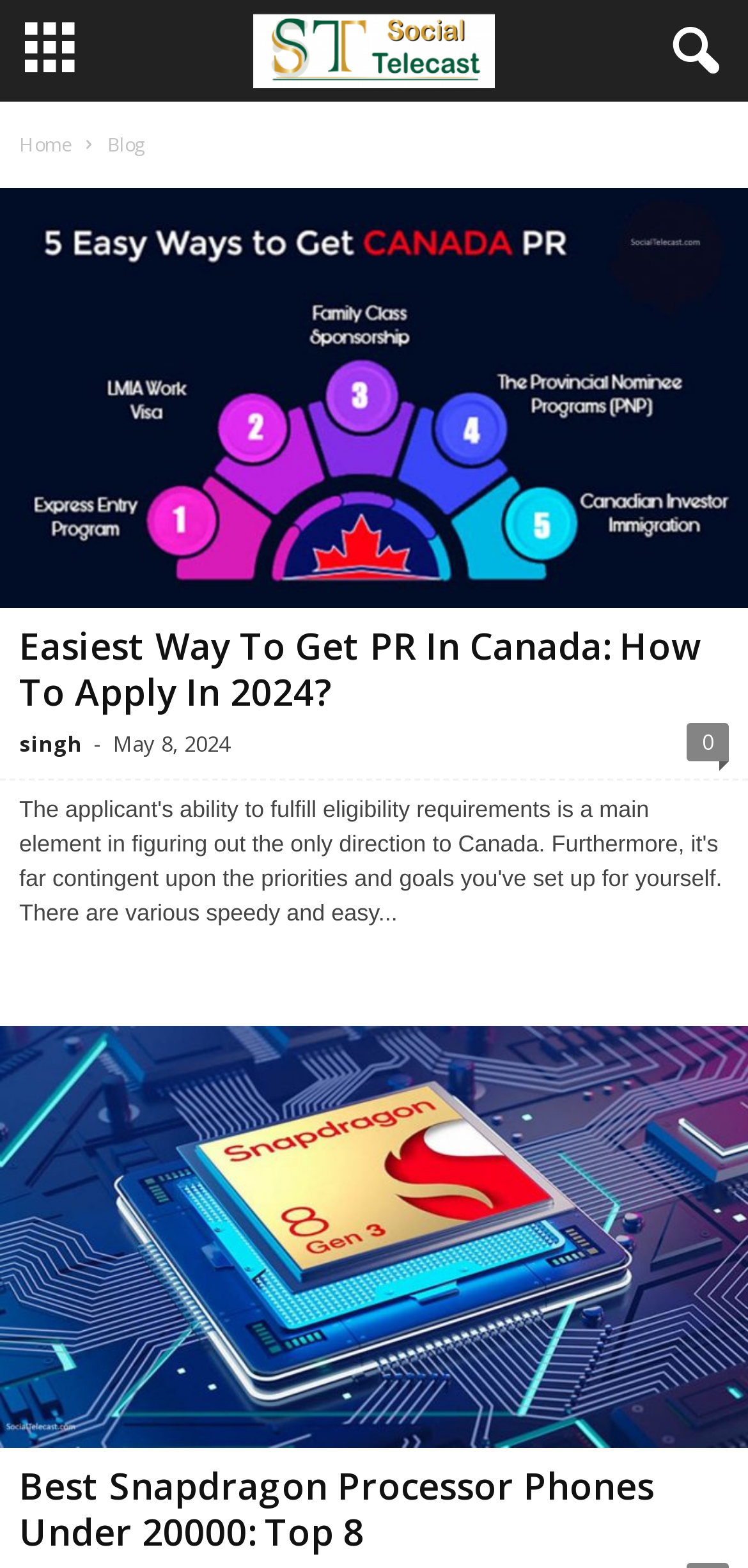Give a concise answer using one word or a phrase to the following question:
How many comments are on the first article?

0